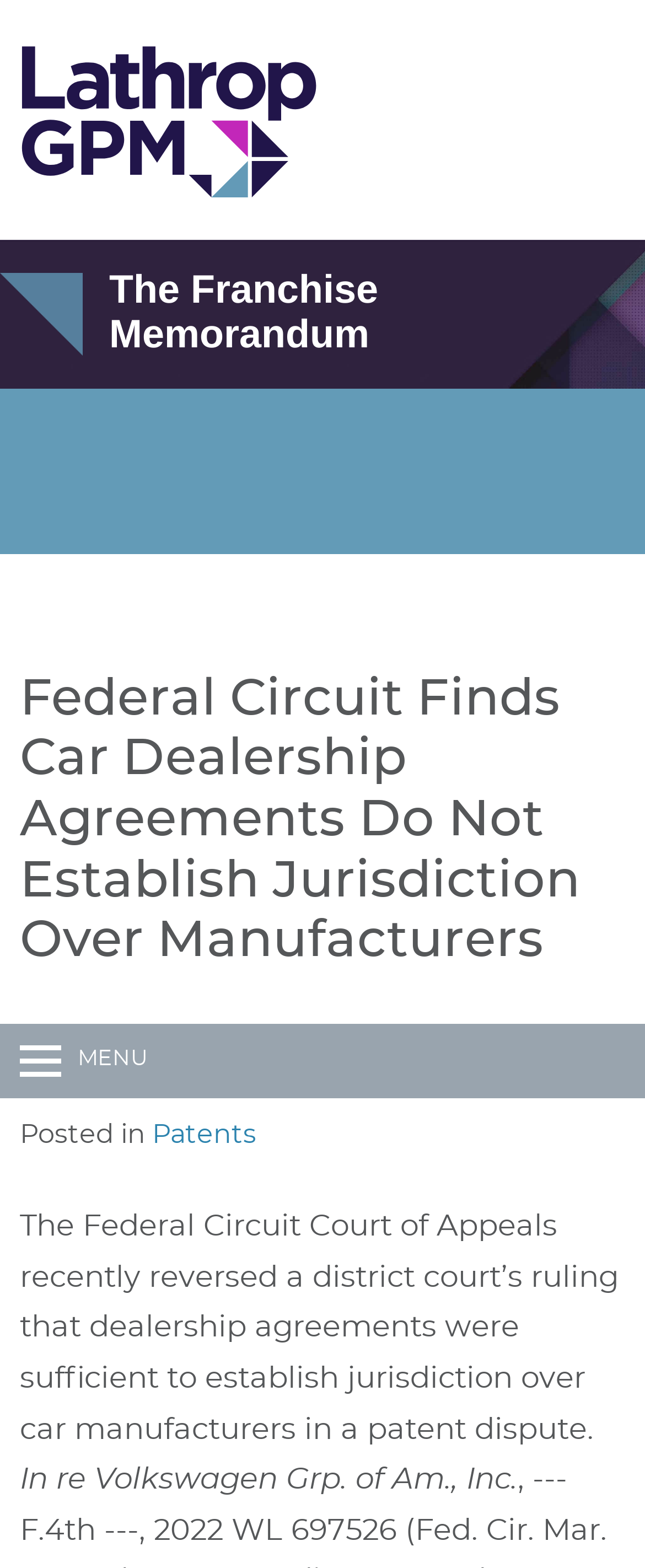What is the date of the article?
Please ensure your answer is as detailed and informative as possible.

I found the answer by reading the text content of the webpage, specifically the section 'on April 7, 2022' which mentions the date of the article.